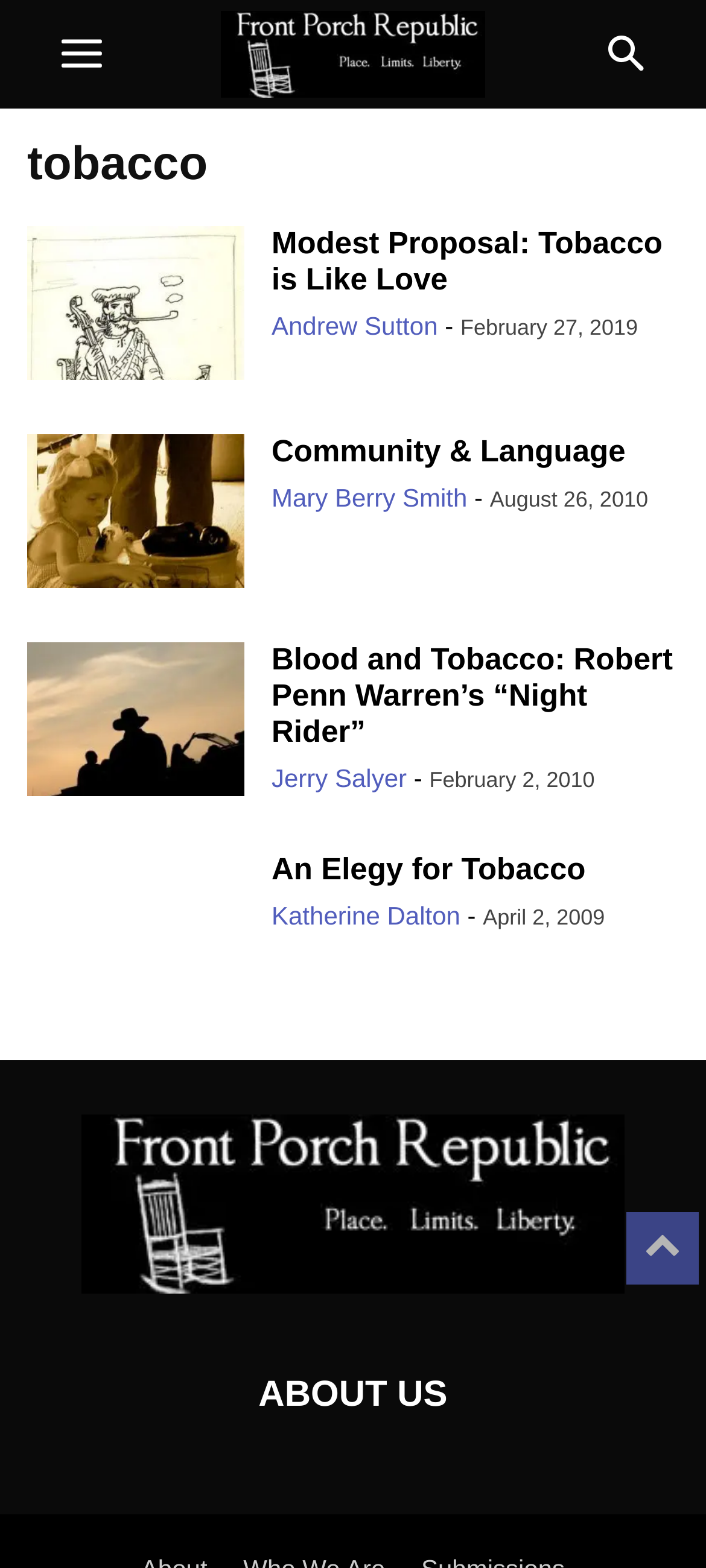Based on what you see in the screenshot, provide a thorough answer to this question: What is the section title above the article list?

I looked at the top of the article list and found the section title 'tobacco', which seems to be the category or topic of the listed articles.